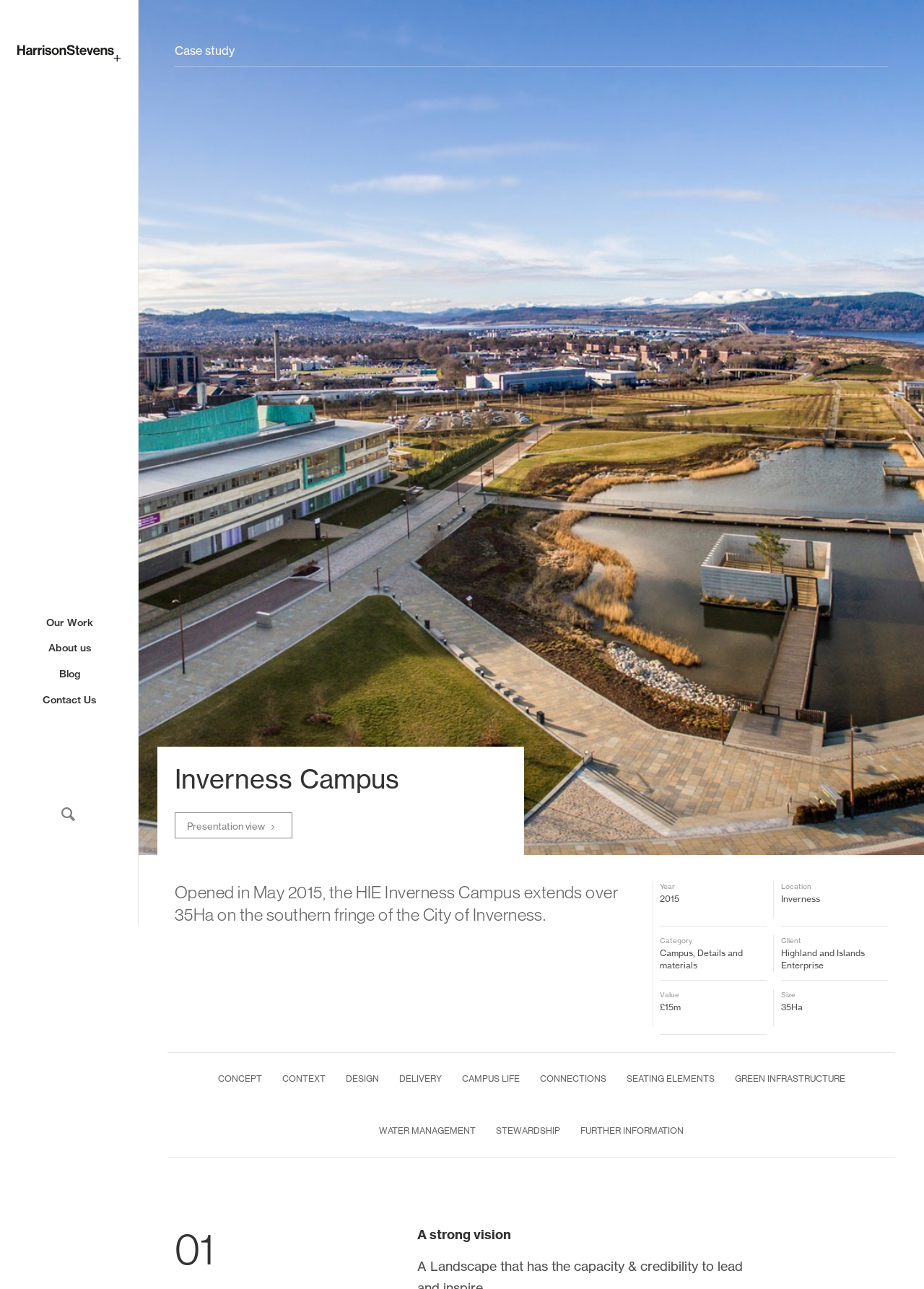What is the year the campus was opened?
Answer the question using a single word or phrase, according to the image.

2015